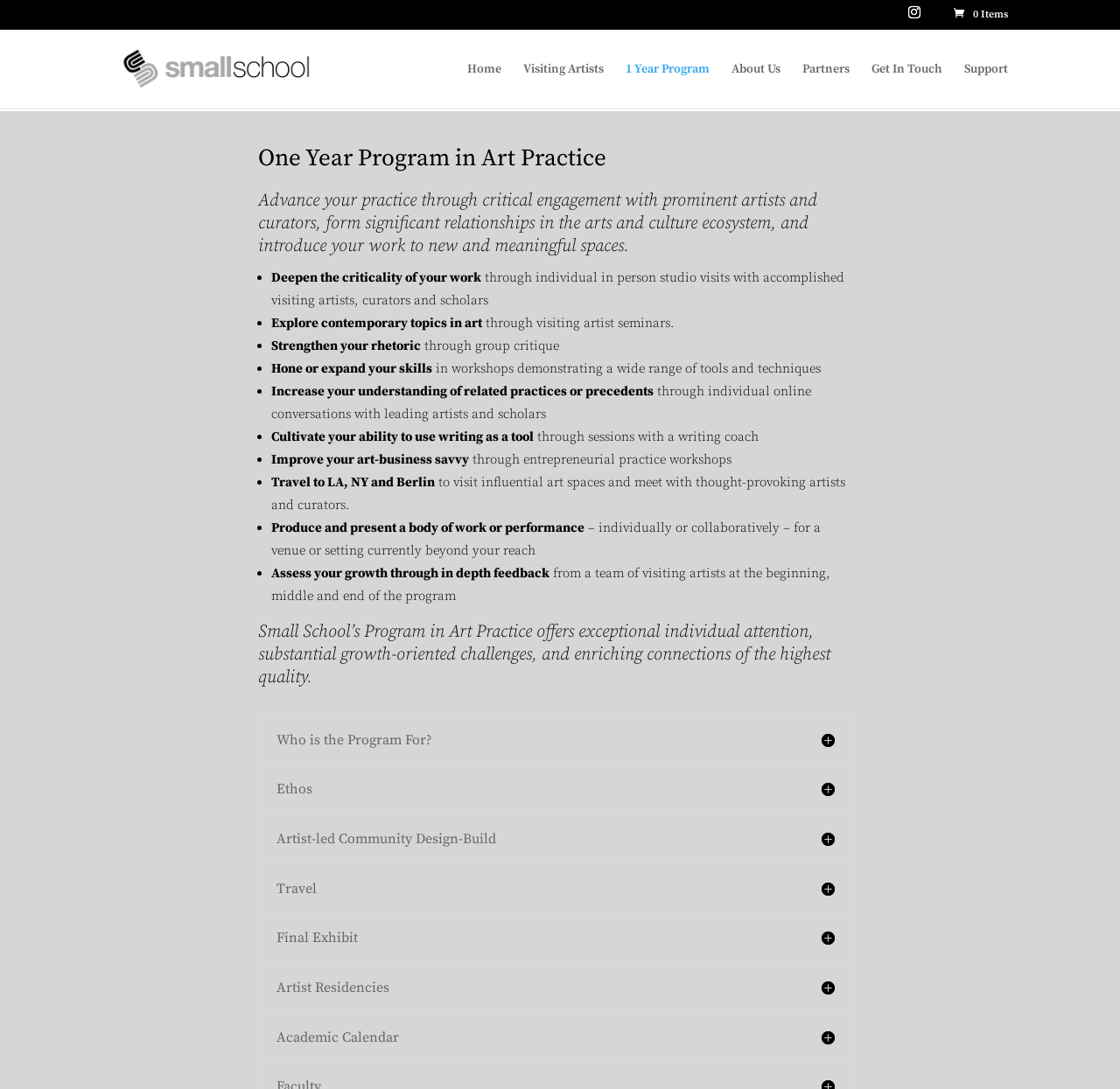Determine the bounding box coordinates of the clickable region to follow the instruction: "Change country/region".

None